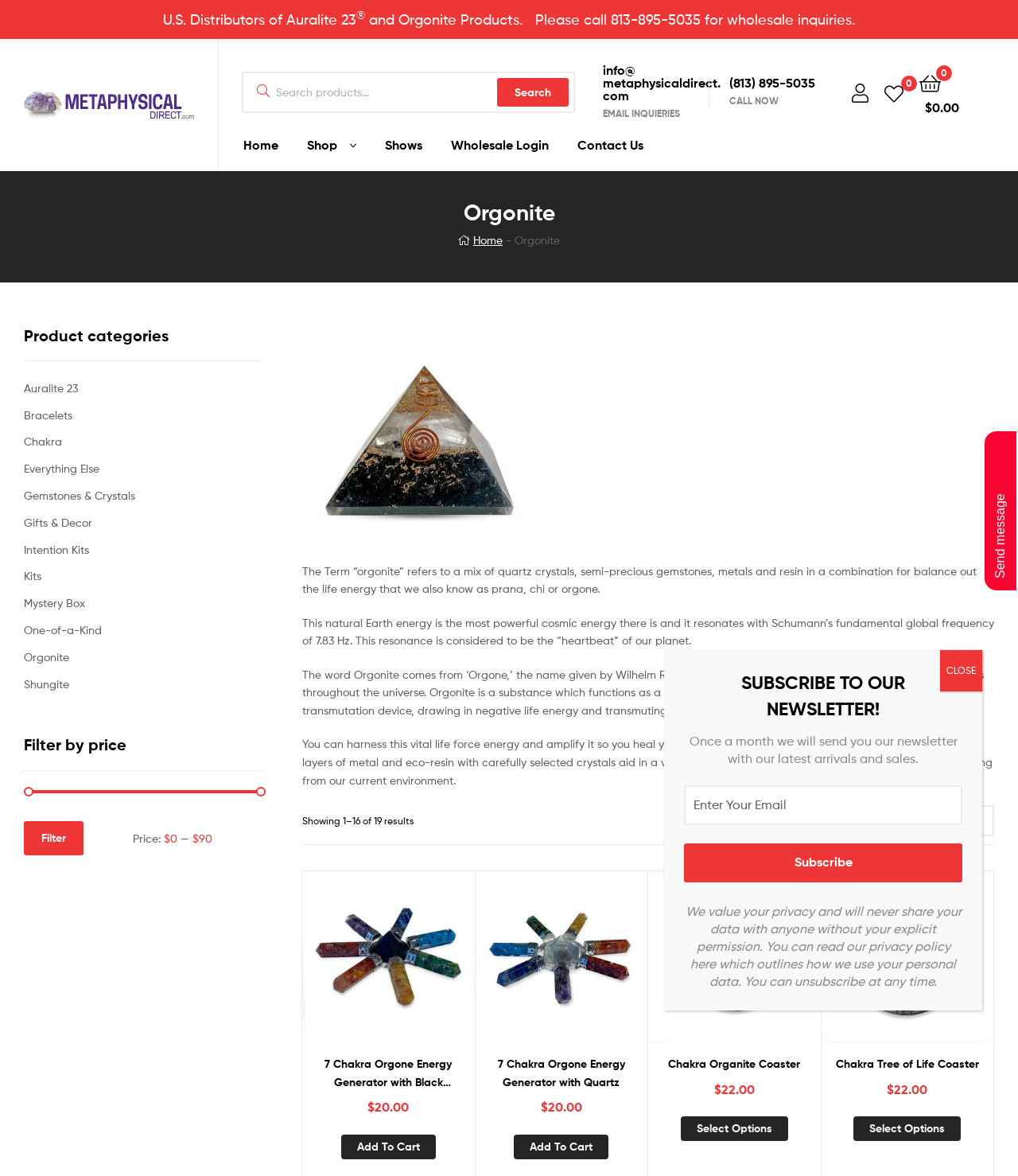Please determine the bounding box coordinates of the element's region to click for the following instruction: "Add 7 Chakra Orgone Energy Generator with Quartz to cart".

[0.505, 0.965, 0.598, 0.985]